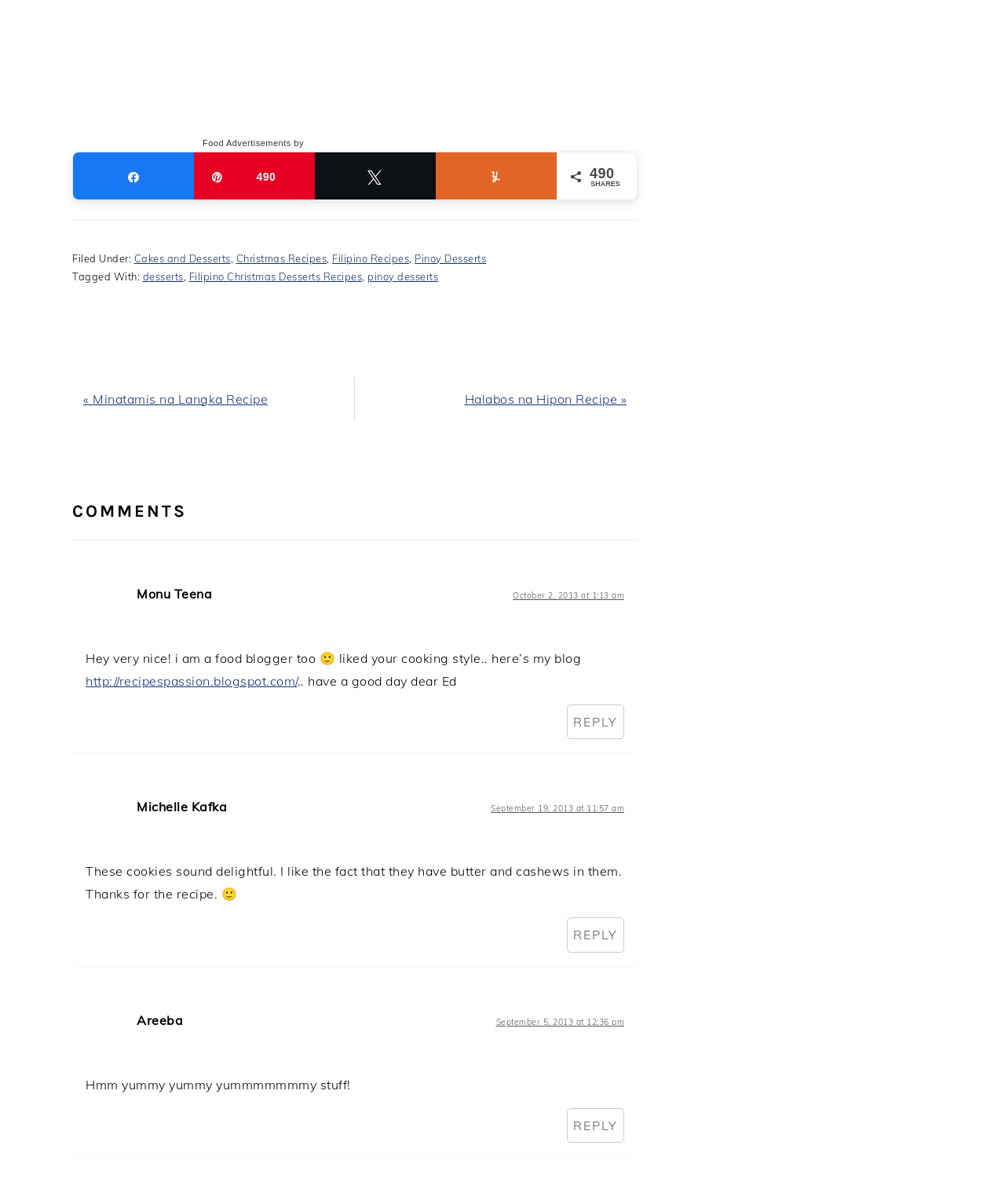Please answer the following question as detailed as possible based on the image: 
What is the name of the blogger who commented first?

The first comment is from 'Monu Teena', who is a food blogger. The comment is located at the top of the comments section, with a header section that includes the commenter's name and a timestamp.